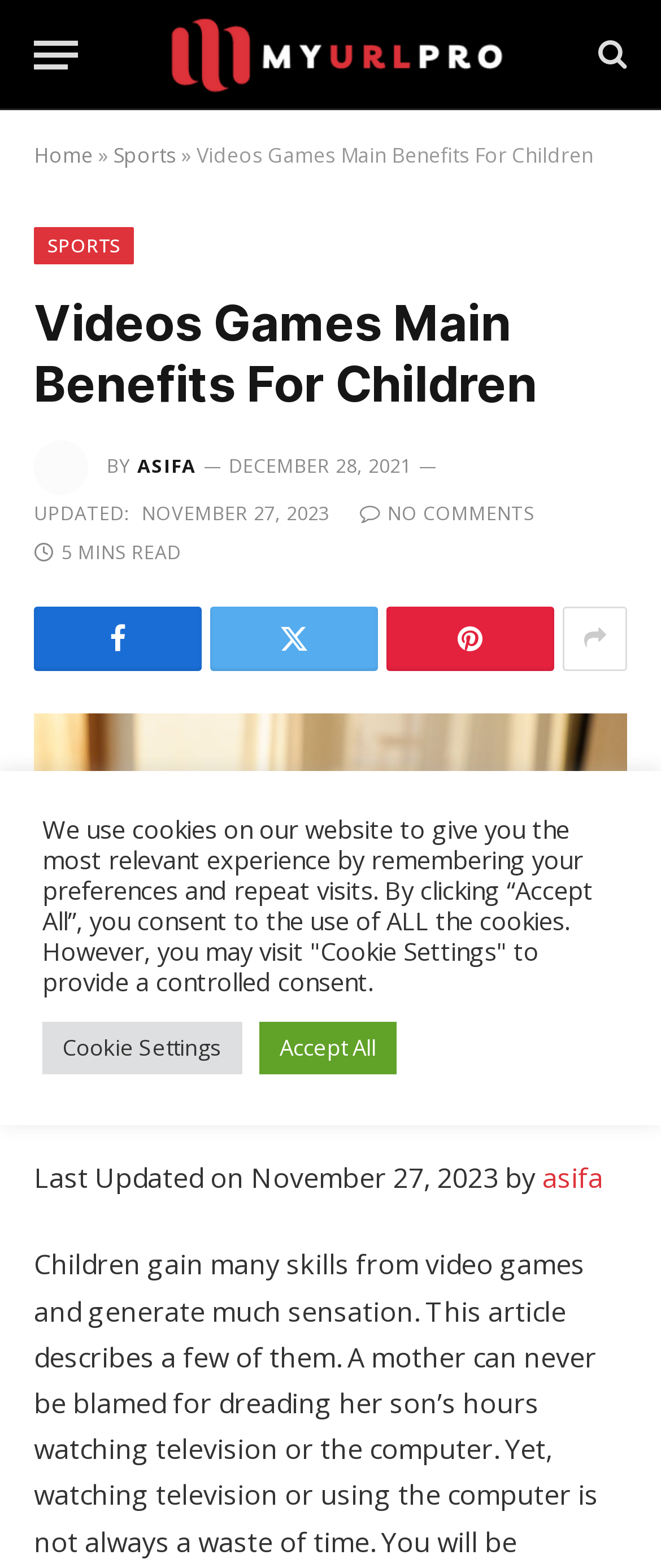Identify the bounding box coordinates for the element that needs to be clicked to fulfill this instruction: "Click the menu button". Provide the coordinates in the format of four float numbers between 0 and 1: [left, top, right, bottom].

[0.051, 0.011, 0.118, 0.059]